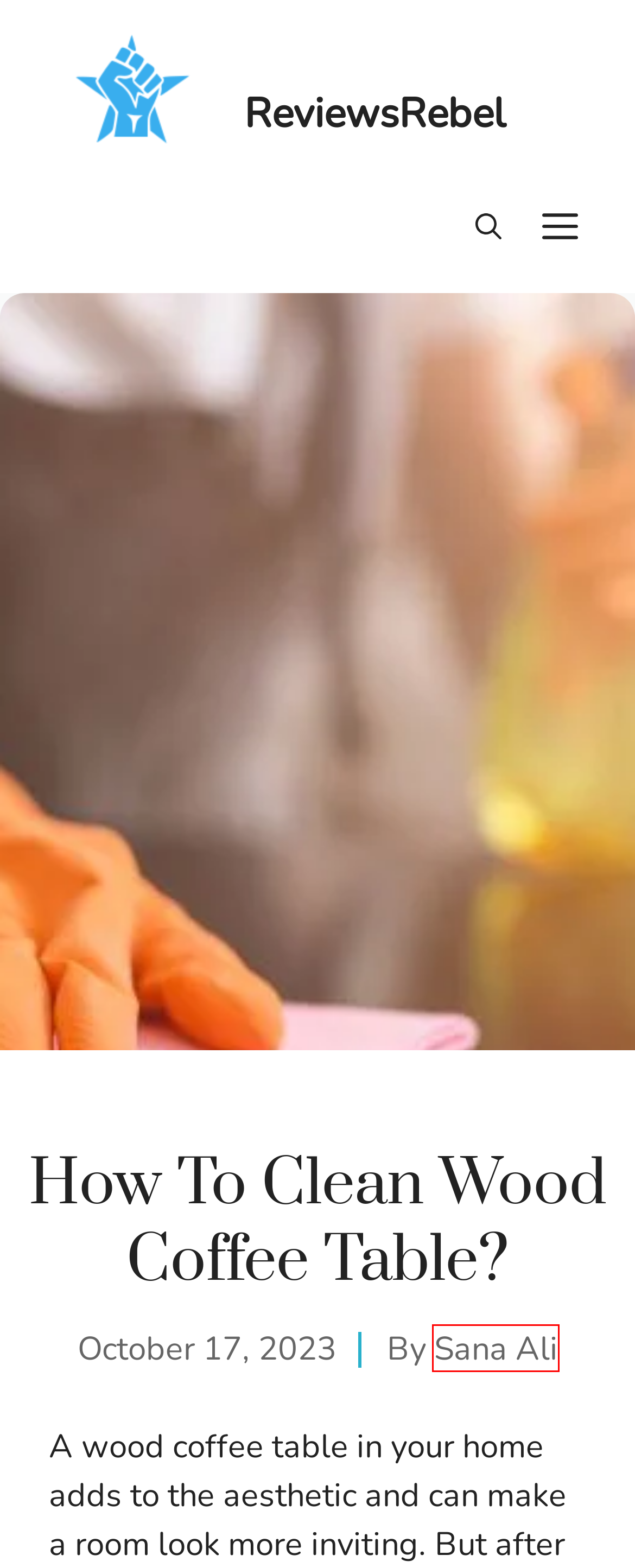You are given a screenshot of a webpage with a red rectangle bounding box around a UI element. Select the webpage description that best matches the new webpage after clicking the element in the bounding box. Here are the candidates:
A. Contact us - ReviewsRebel
B. Sana Ali, Author at ReviewsRebel
C. How Does Tanning Lotion Work? - ReviewsRebel
D. How To Fix Portable Camp Aluminum Folding Table Top? - ReviewsRebel
E. About us - ReviewsRebel
F. How To Turn A Camper Table Into A Bed? - ReviewsRebel
G. Home - ReviewsRebel
H. Do You Need Placemats On A Wood Table? - ReviewsRebel

B